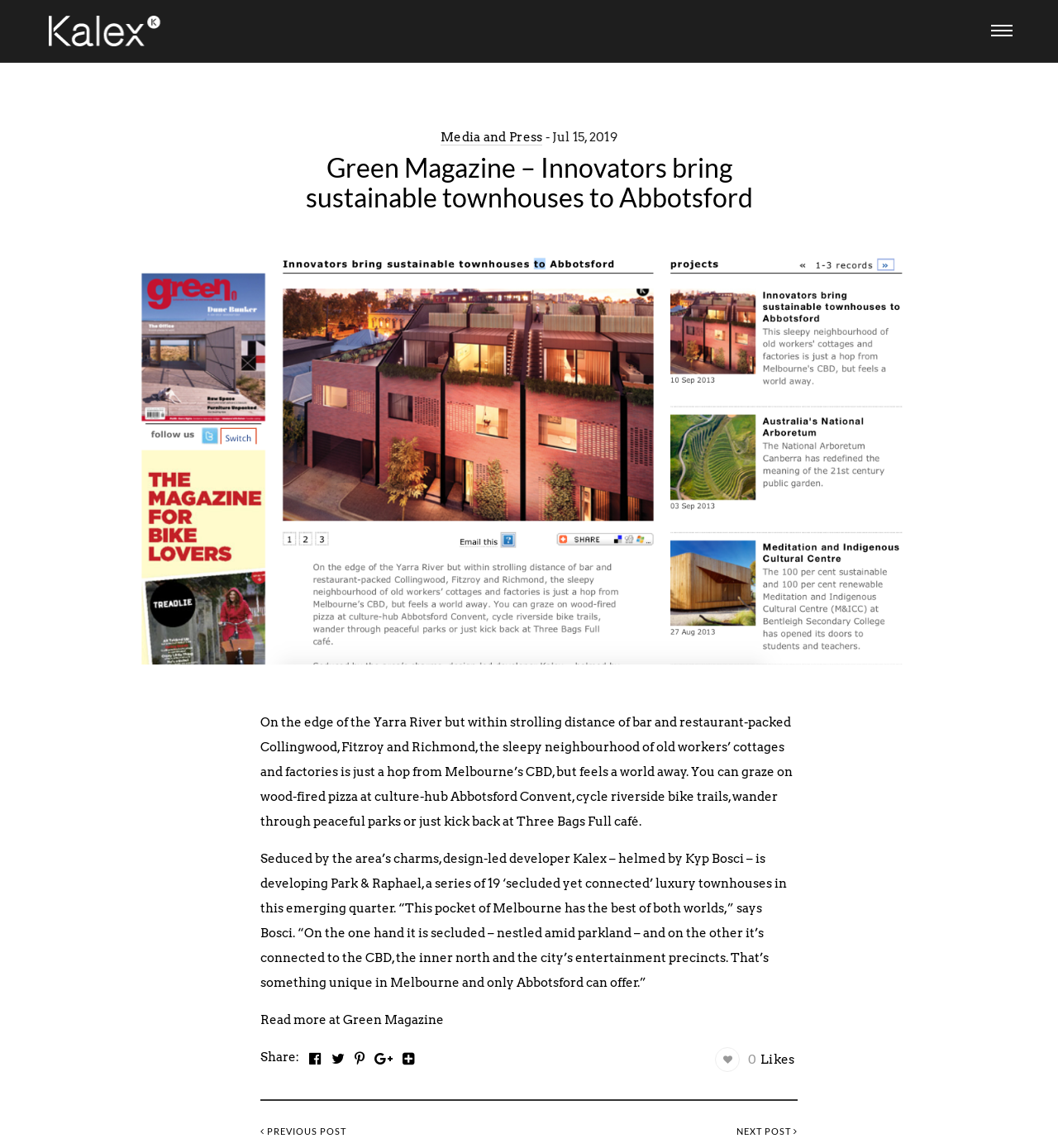Analyze and describe the webpage in a detailed narrative.

This webpage is about an article from Green Magazine, featuring innovators who bring sustainable townhouses to Abbotsford, developed by Kalex Boutique Property Development and Construction. 

At the top left, there is a link to Kalex Boutique Property Development and Construction, accompanied by an image with the same name. On the top right, there is an empty link. 

Below the top section, there are several links, including "Media and Press" and a date "Jul 15, 2019". 

The main article title, "Green Magazine – Innovators bring sustainable townhouses to Abbotsford", is located in the middle left, accompanied by a large image that takes up most of the page. 

The article content is divided into three paragraphs. The first paragraph describes the location of Abbotsford, highlighting its proximity to Melbourne's CBD and its natural charms. The second paragraph introduces Kalex, a design-led developer, and its project, Park & Raphael, a series of luxury townhouses in Abbotsford. The third paragraph is a continuation of the second, quoting Kalex's helmer, Kyp Bosci, on the unique advantages of the area. 

At the bottom of the article, there is a "Read more at" link to Green Magazine, followed by a "Share:" section with several social media links. 

Finally, at the very bottom, there are links to previous and next posts, as well as a like button with a count of 0.